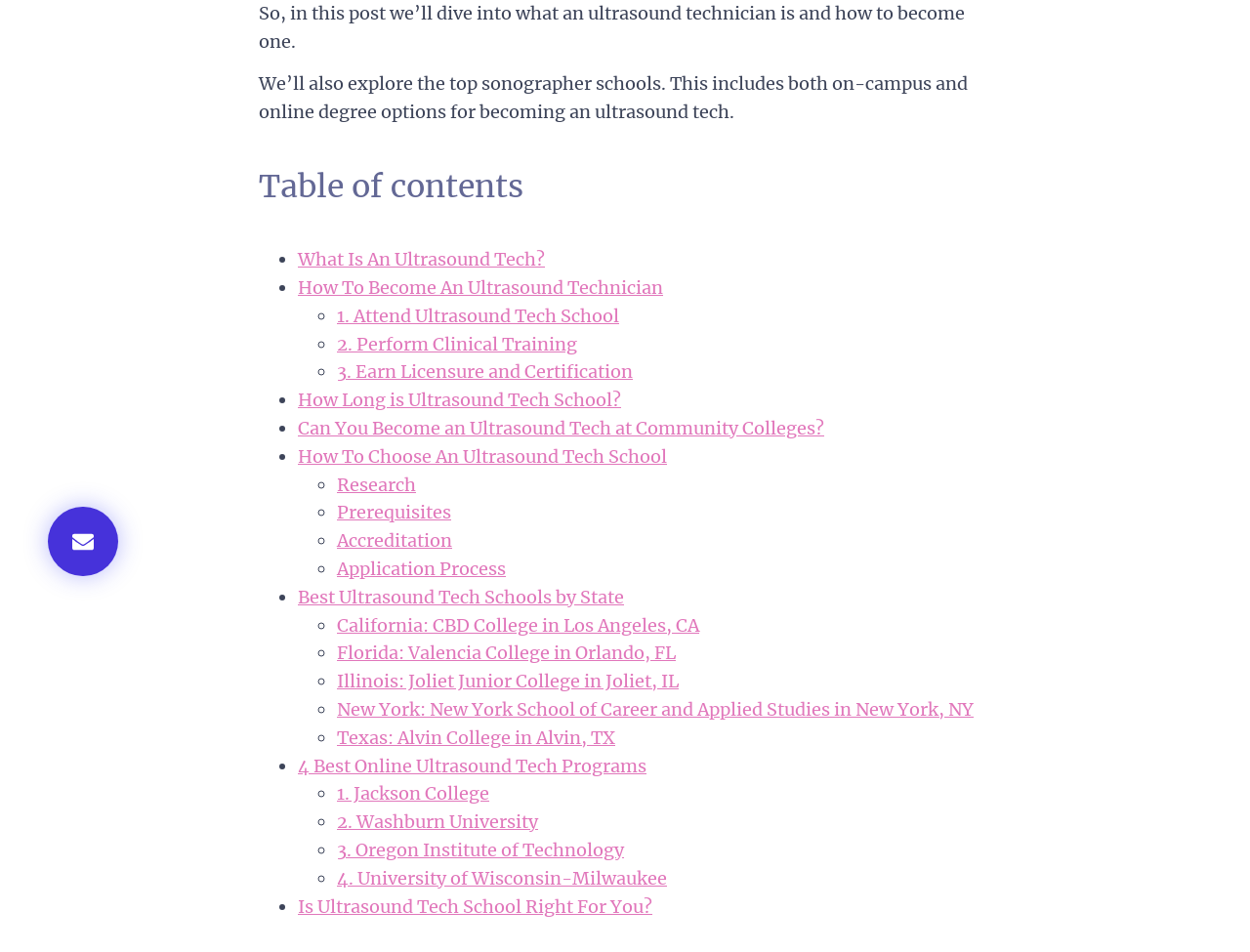Find the bounding box coordinates for the UI element that matches this description: "2. Perform Clinical Training".

[0.27, 0.349, 0.462, 0.373]